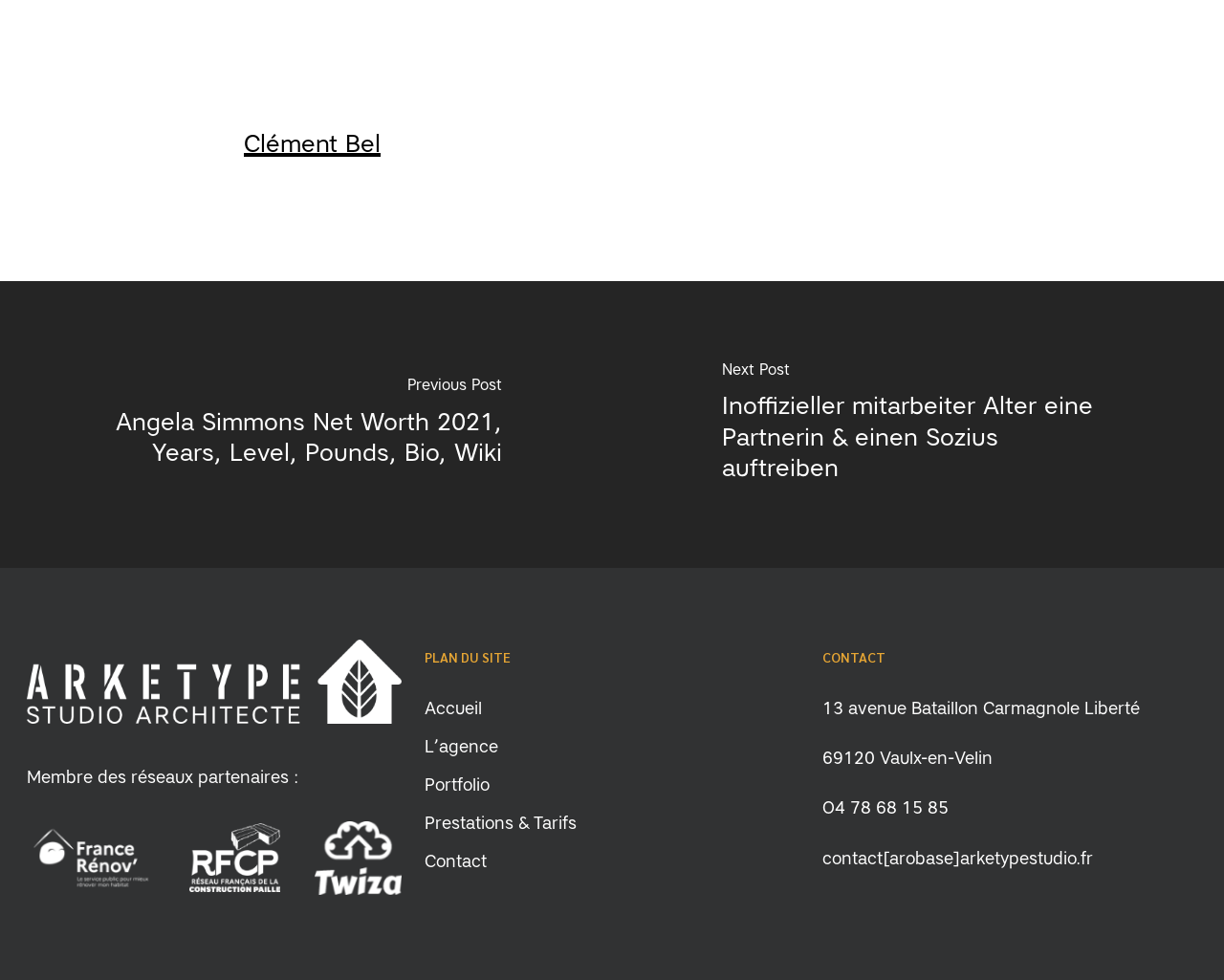Respond with a single word or short phrase to the following question: 
What is the email address to contact the agency?

contact@arketypestudio.fr